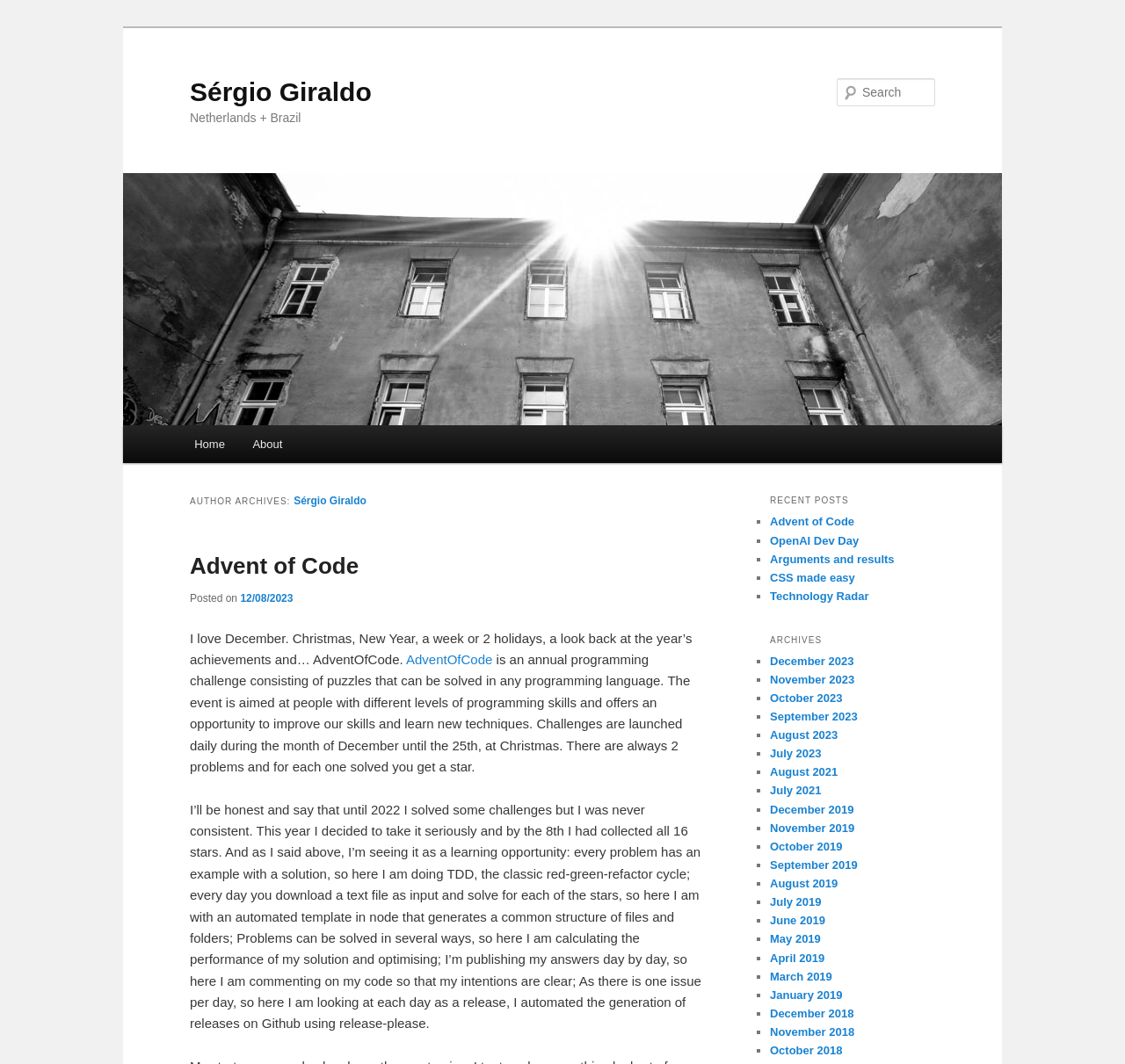Please identify the bounding box coordinates for the region that you need to click to follow this instruction: "Check the recent posts".

[0.684, 0.46, 0.831, 0.482]